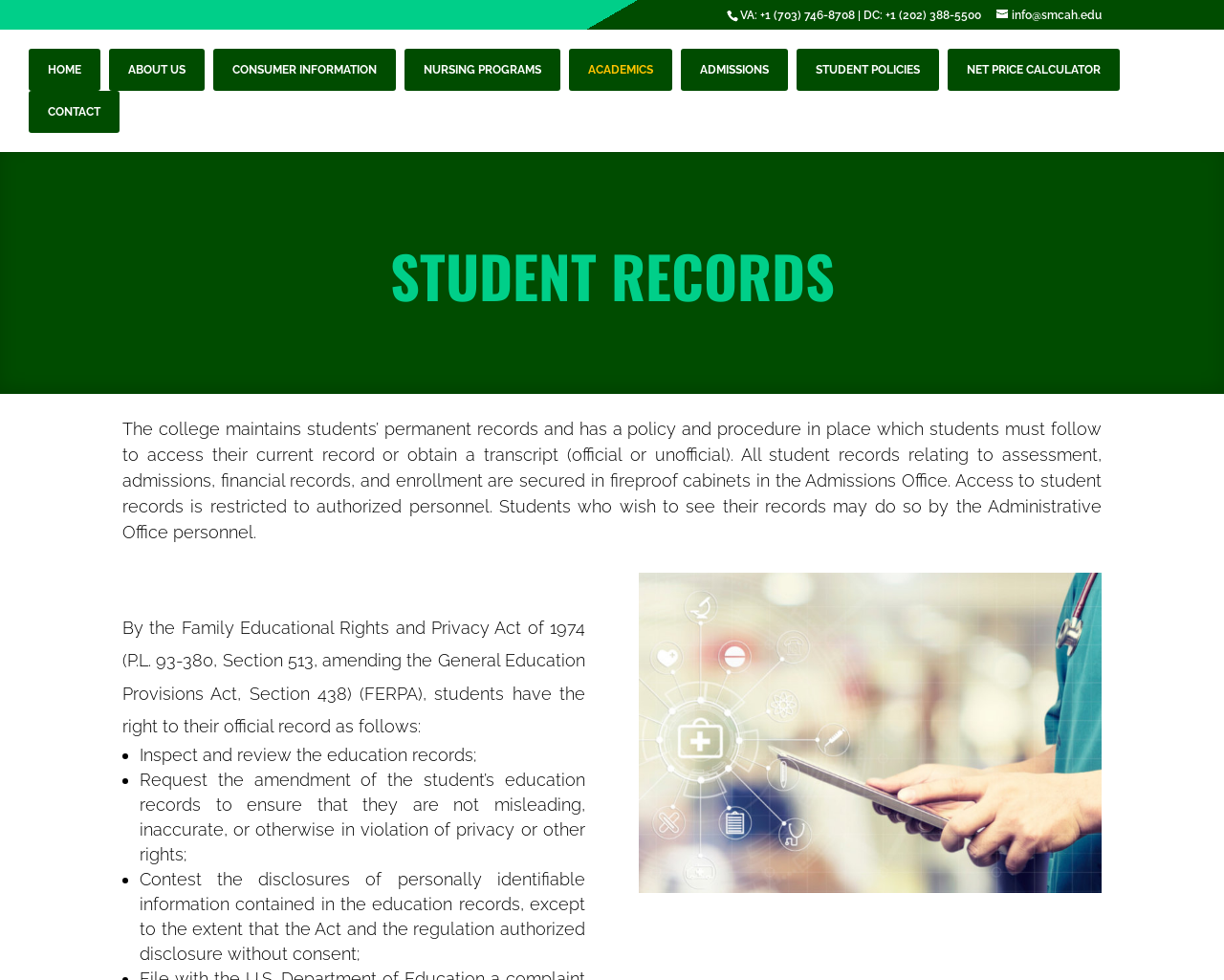Using the provided element description "Academics", determine the bounding box coordinates of the UI element.

[0.465, 0.05, 0.549, 0.093]